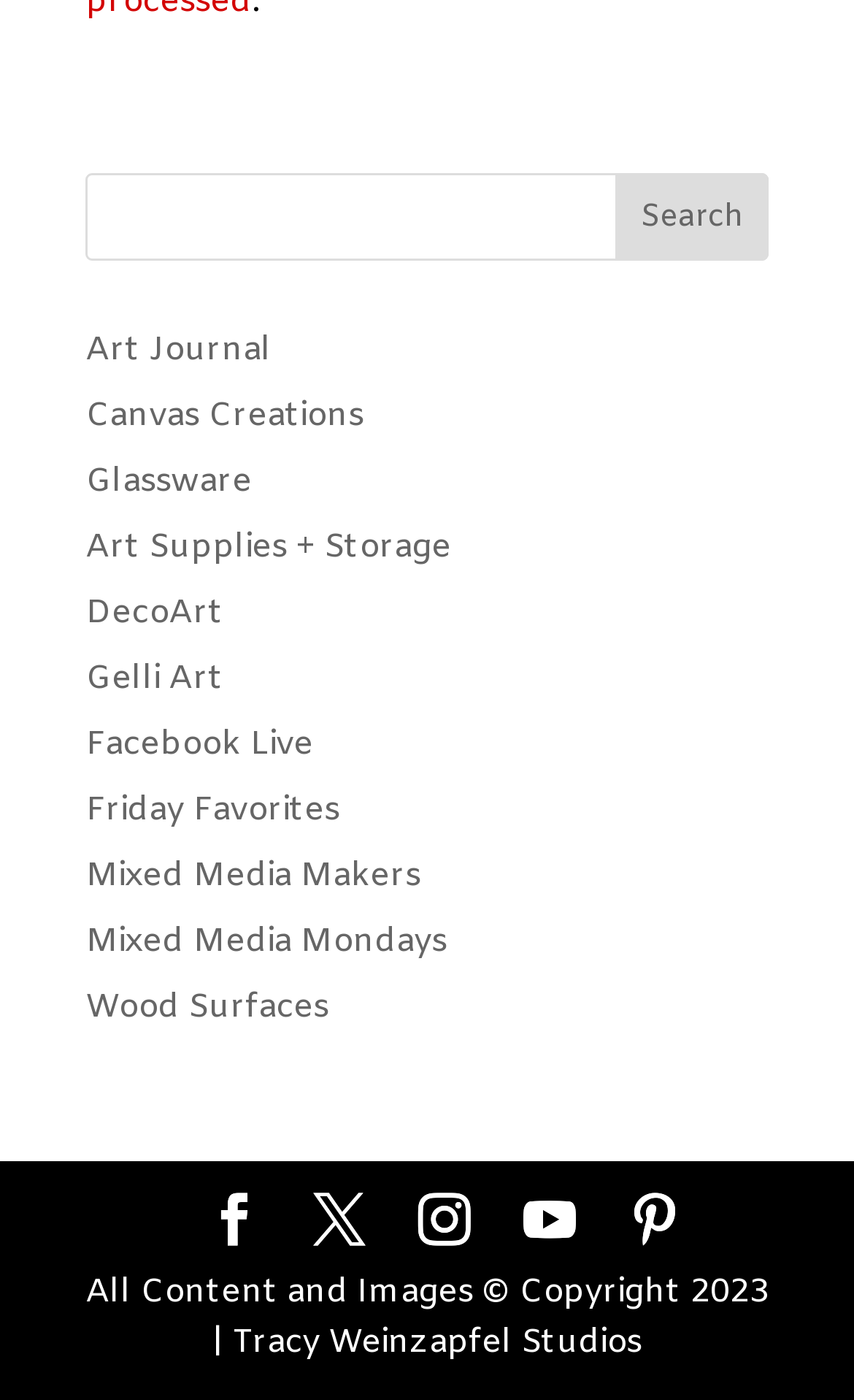Using a single word or phrase, answer the following question: 
What is the function of the button labeled 'Search'?

To submit search query